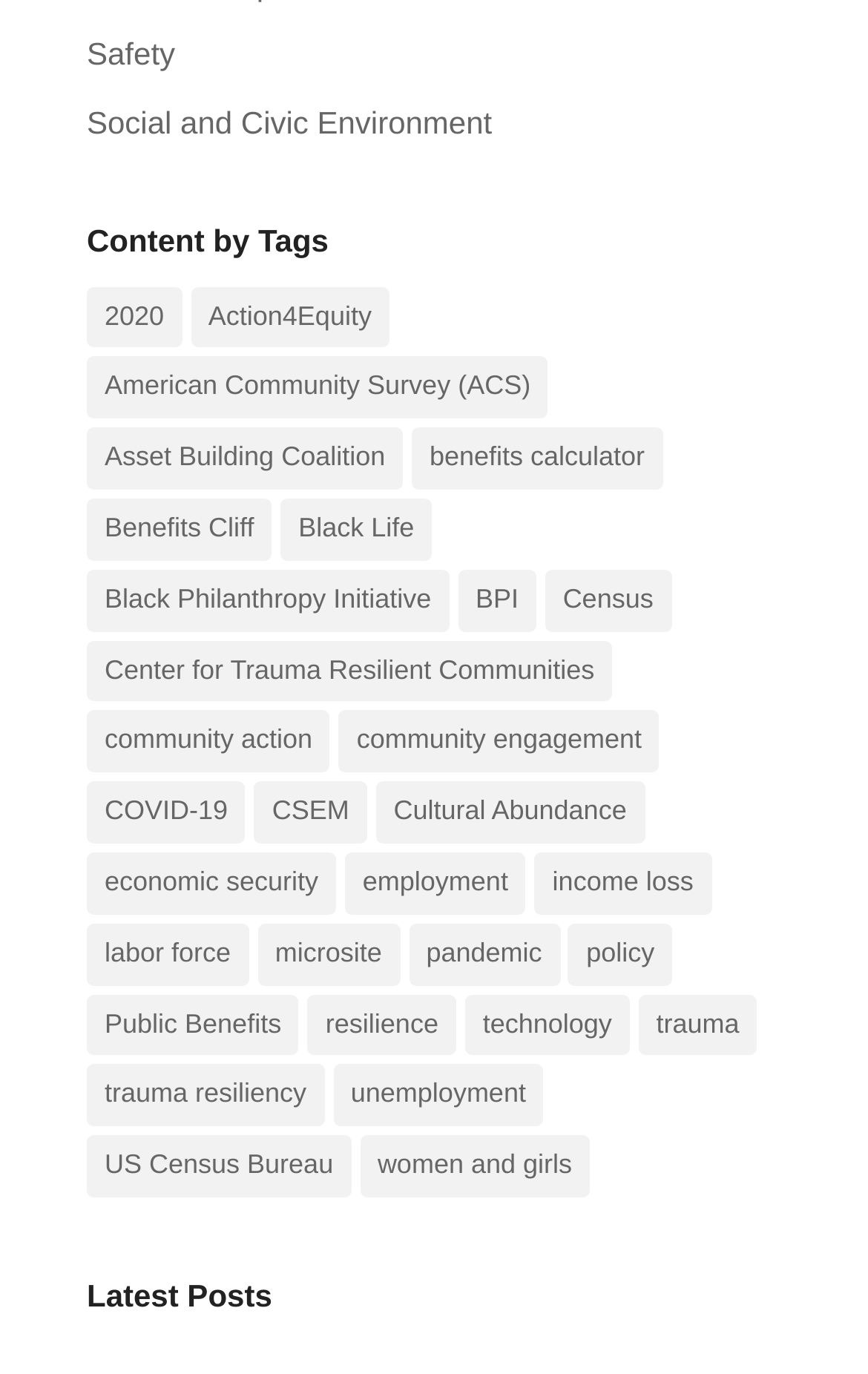What is the most recent post category?
Give a single word or phrase as your answer by examining the image.

Latest Posts